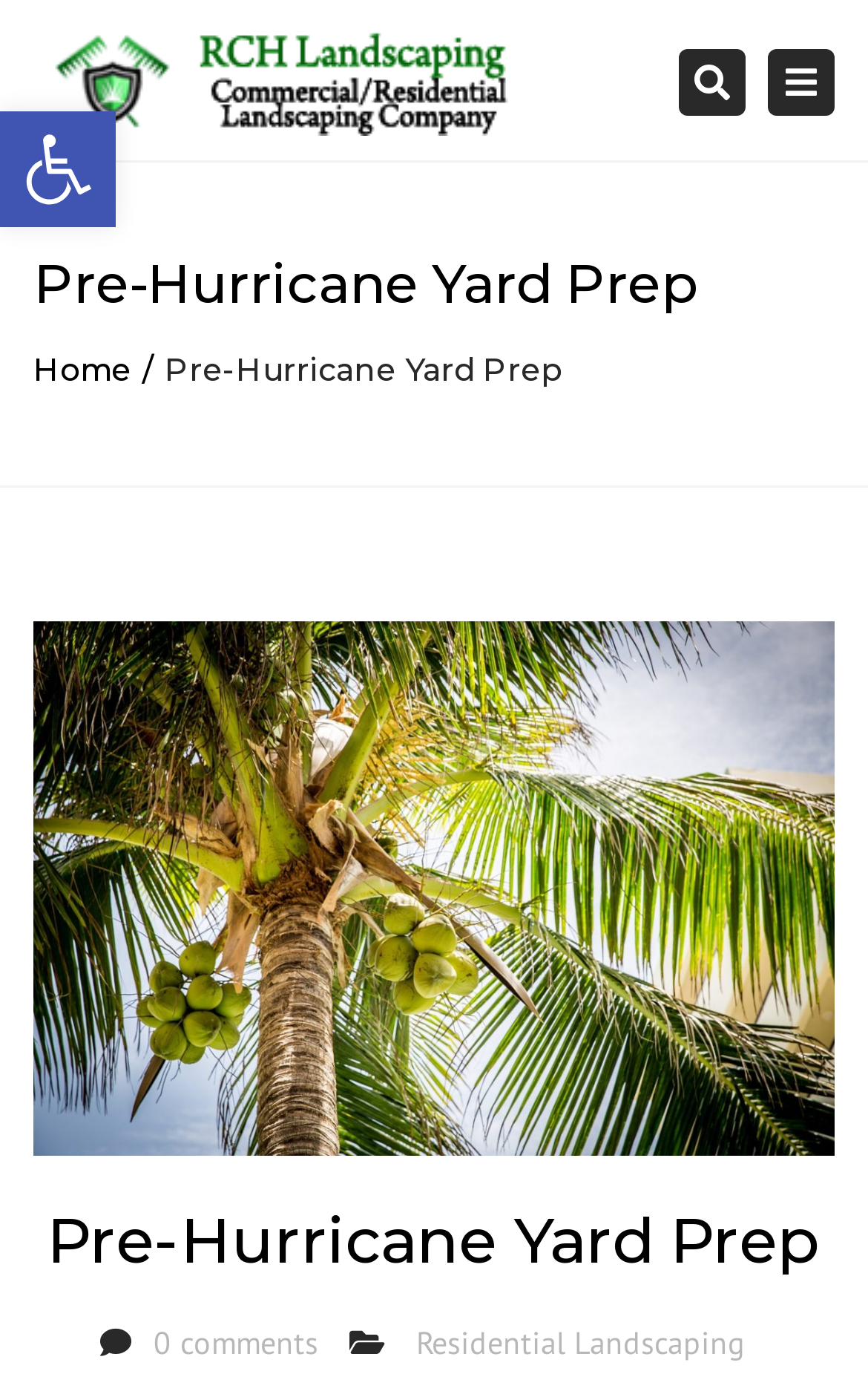What is the function of the button with the description 'Toggle navigation'?
Provide a concise answer using a single word or phrase based on the image.

Toggle navigation